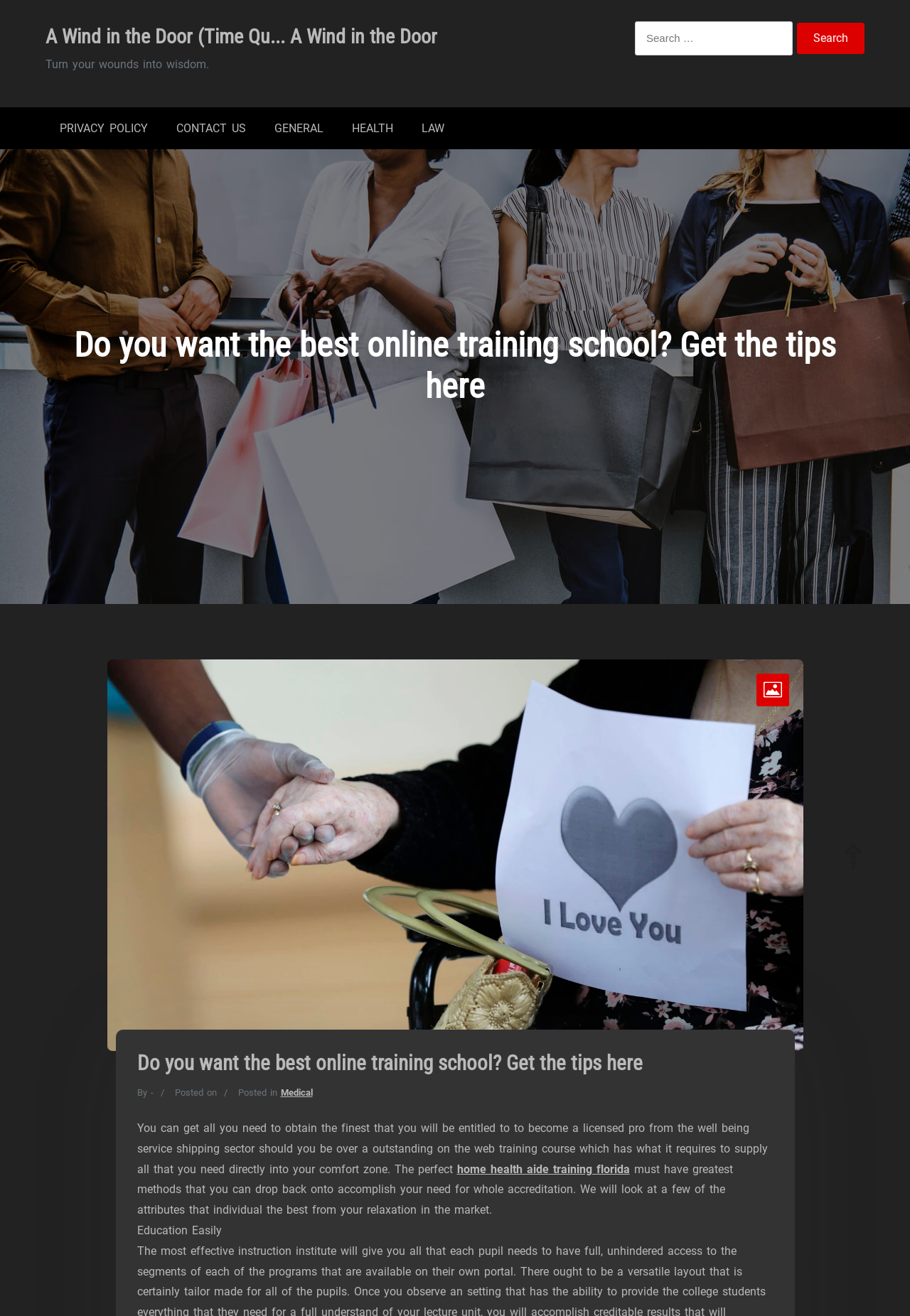What is the purpose of the search box?
We need a detailed and meticulous answer to the question.

The search box is located in the middle of the page with a bounding box coordinate of [0.698, 0.016, 0.871, 0.042] and is accompanied by a 'Search' button. Its purpose is to allow users to search for specific content on the webpage.